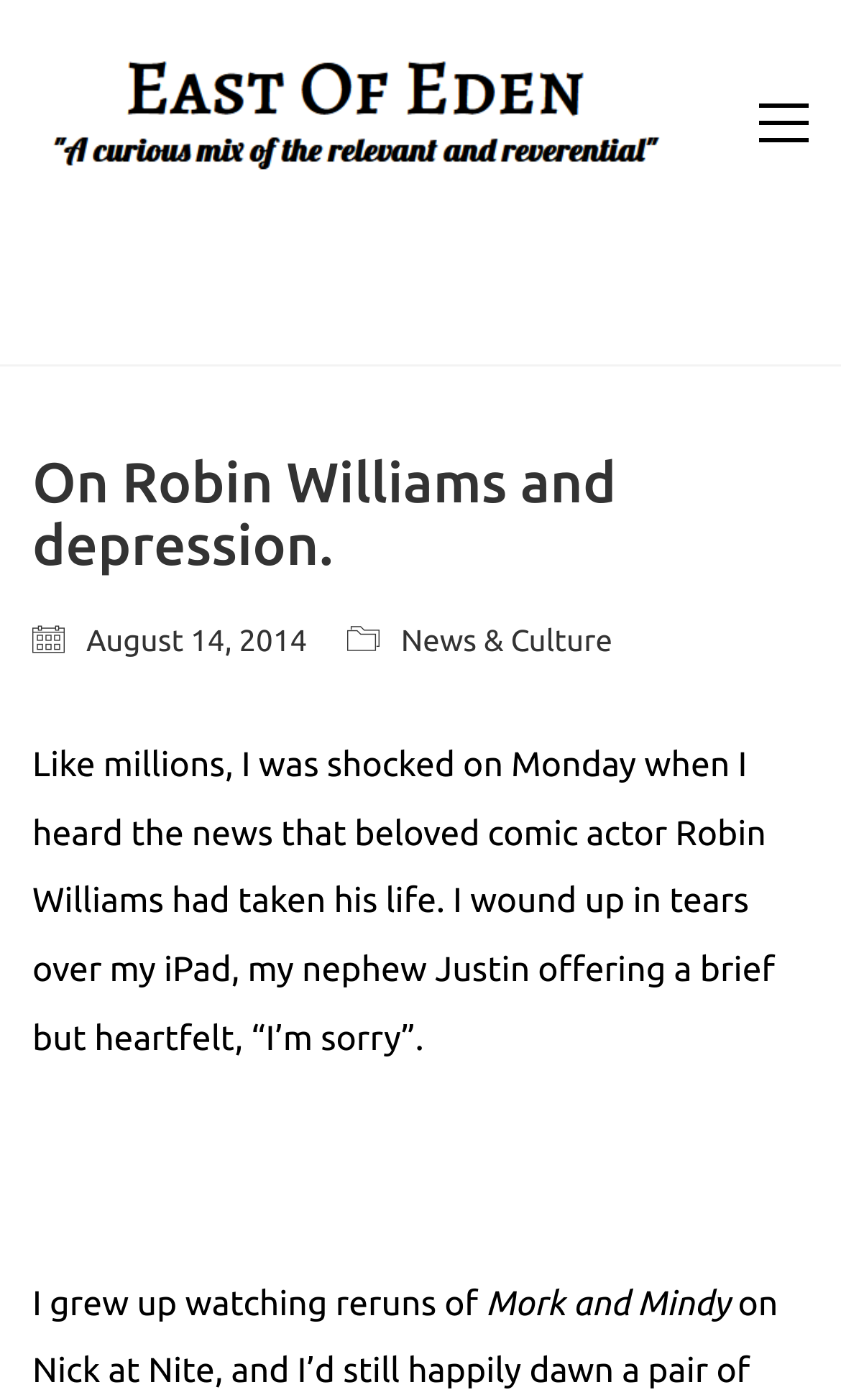What is the date of the article?
Can you provide a detailed and comprehensive answer to the question?

I found the date of the article by looking at the static text element that contains the date, which is 'August 14, 2014', located below the main heading.